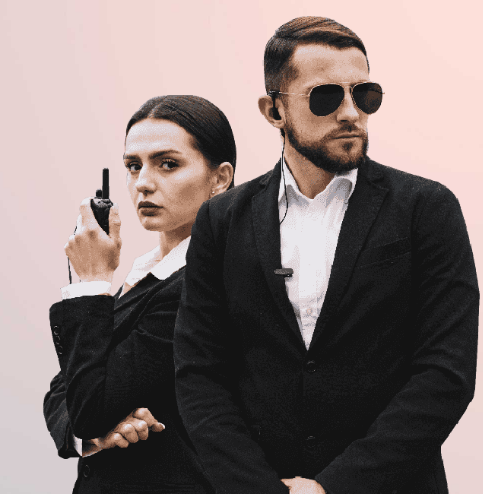Create a detailed narrative of what is happening in the image.

The image features two professional security personnel, standing confidently against a subtle pink backdrop. The woman on the left is dressed in a smart black suit, holding a radio communicator, indicating her readiness for action and keen awareness of her surroundings. She displays a serious expression, portraying strength and determination. Beside her stands a man, also in a well-fitted black suit and stylish sunglasses, exuding an air of authority and vigilance. His posture is relaxed yet alert, suggesting he is prepared to respond swiftly to any situation. Together, they embody the professionalism and reliability of Seal Security, a leading security services provider in Auckland, known for their commitment to safety and high-level service. Their appearance represents a blend of modern professionalism and serious security readiness, ideal for handling any security needs.